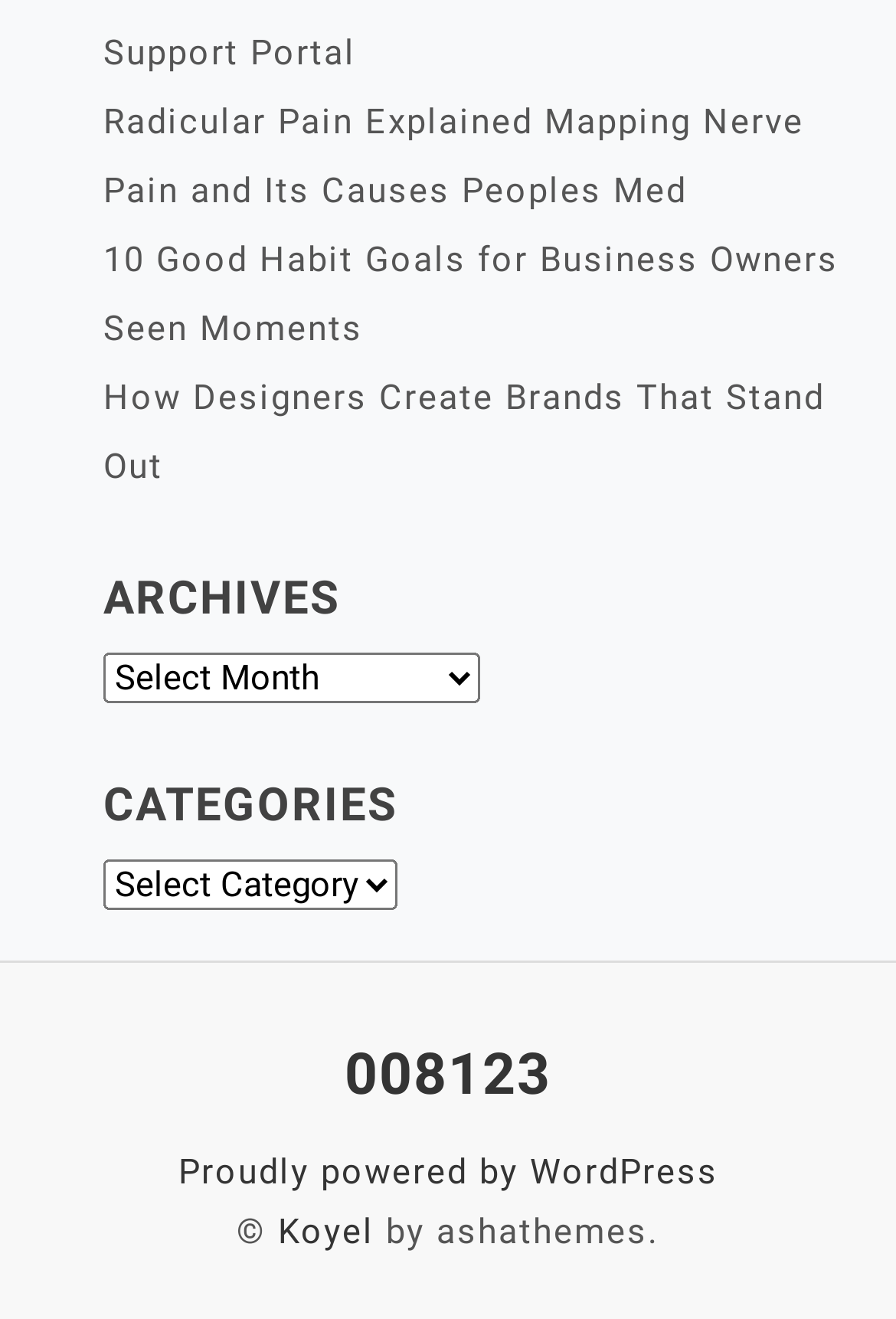Provide the bounding box coordinates of the HTML element this sentence describes: "Koyel". The bounding box coordinates consist of four float numbers between 0 and 1, i.e., [left, top, right, bottom].

[0.31, 0.918, 0.418, 0.949]